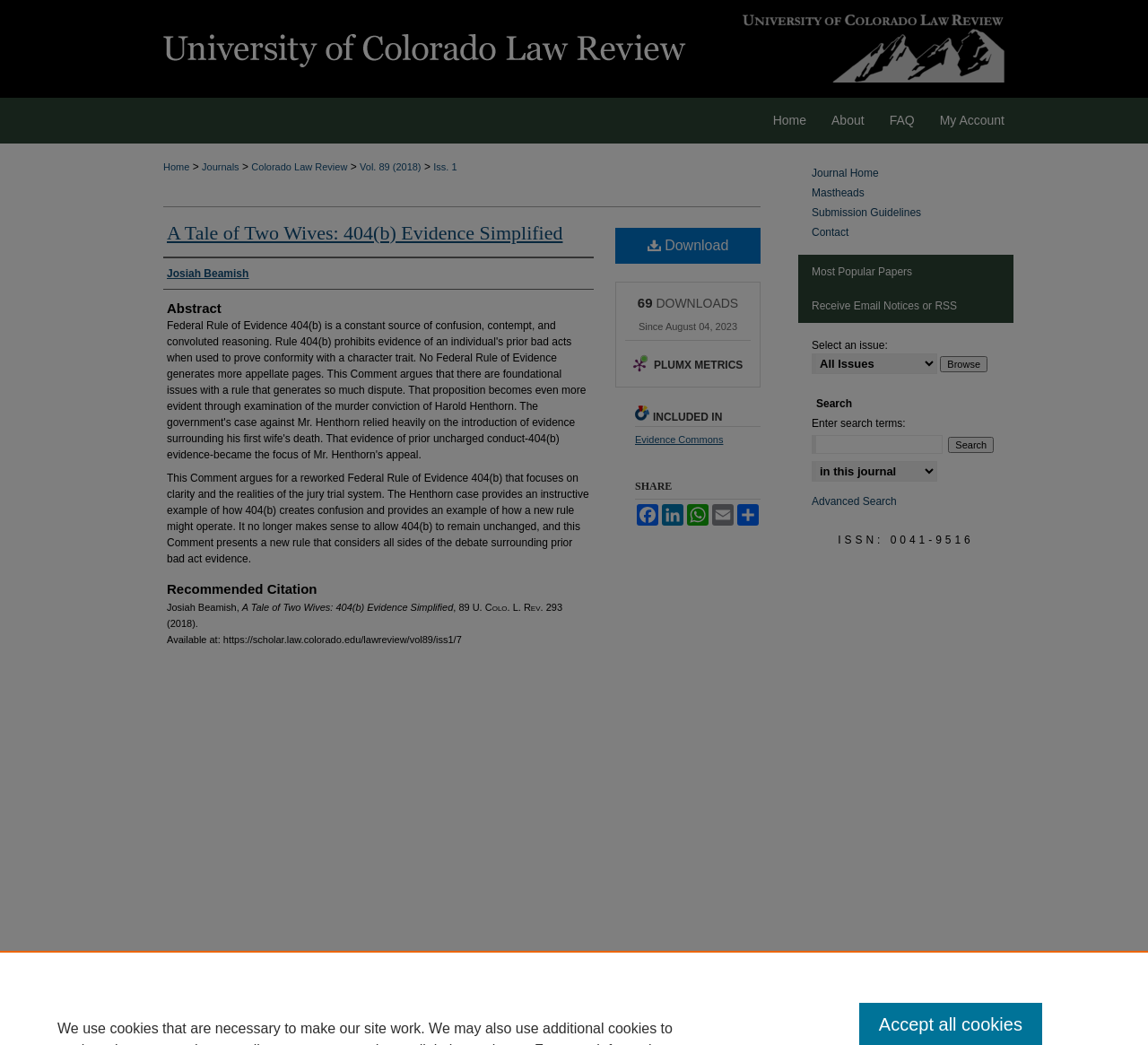Please identify the bounding box coordinates of where to click in order to follow the instruction: "Browse issues".

[0.819, 0.341, 0.86, 0.356]